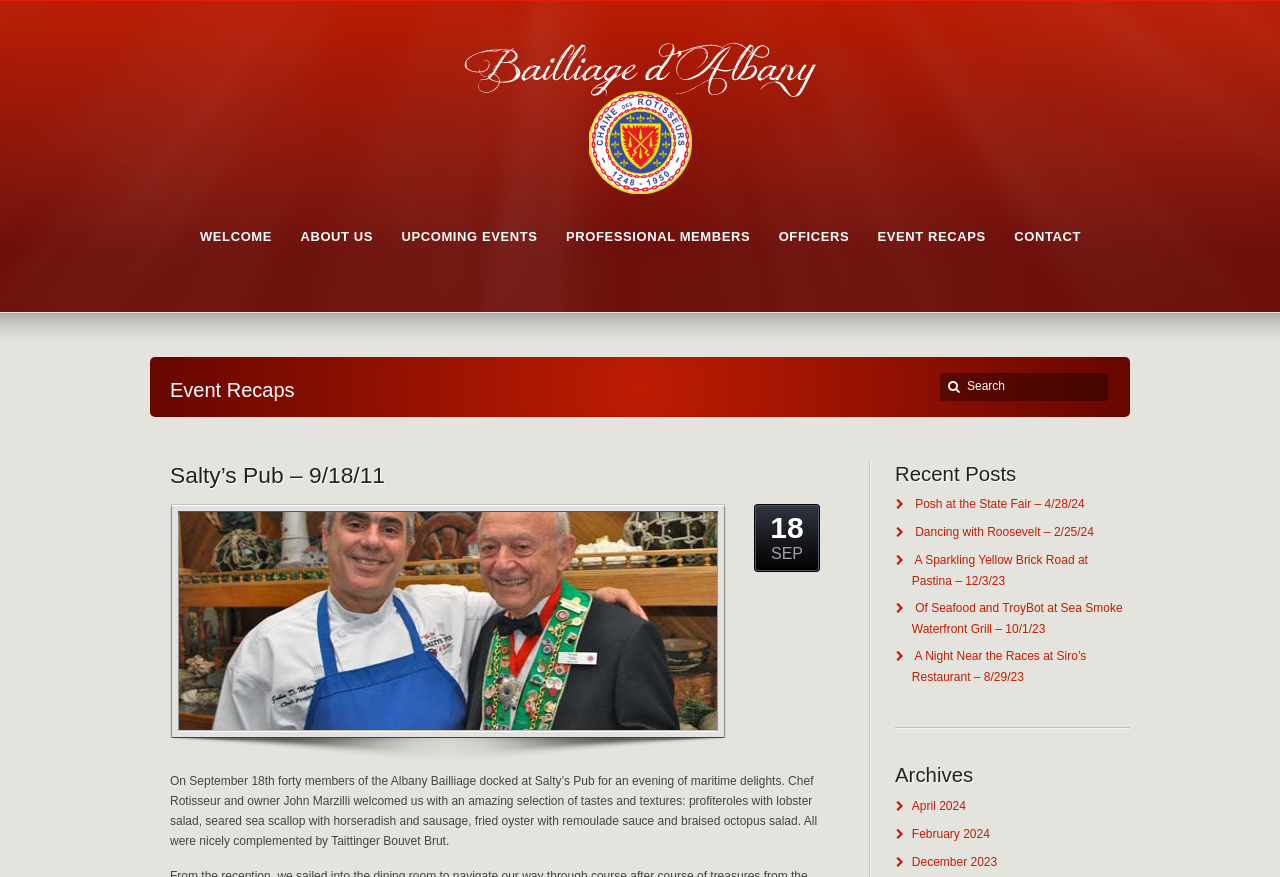Please find the bounding box coordinates of the element that needs to be clicked to perform the following instruction: "View upcoming events". The bounding box coordinates should be four float numbers between 0 and 1, represented as [left, top, right, bottom].

[0.314, 0.259, 0.42, 0.304]